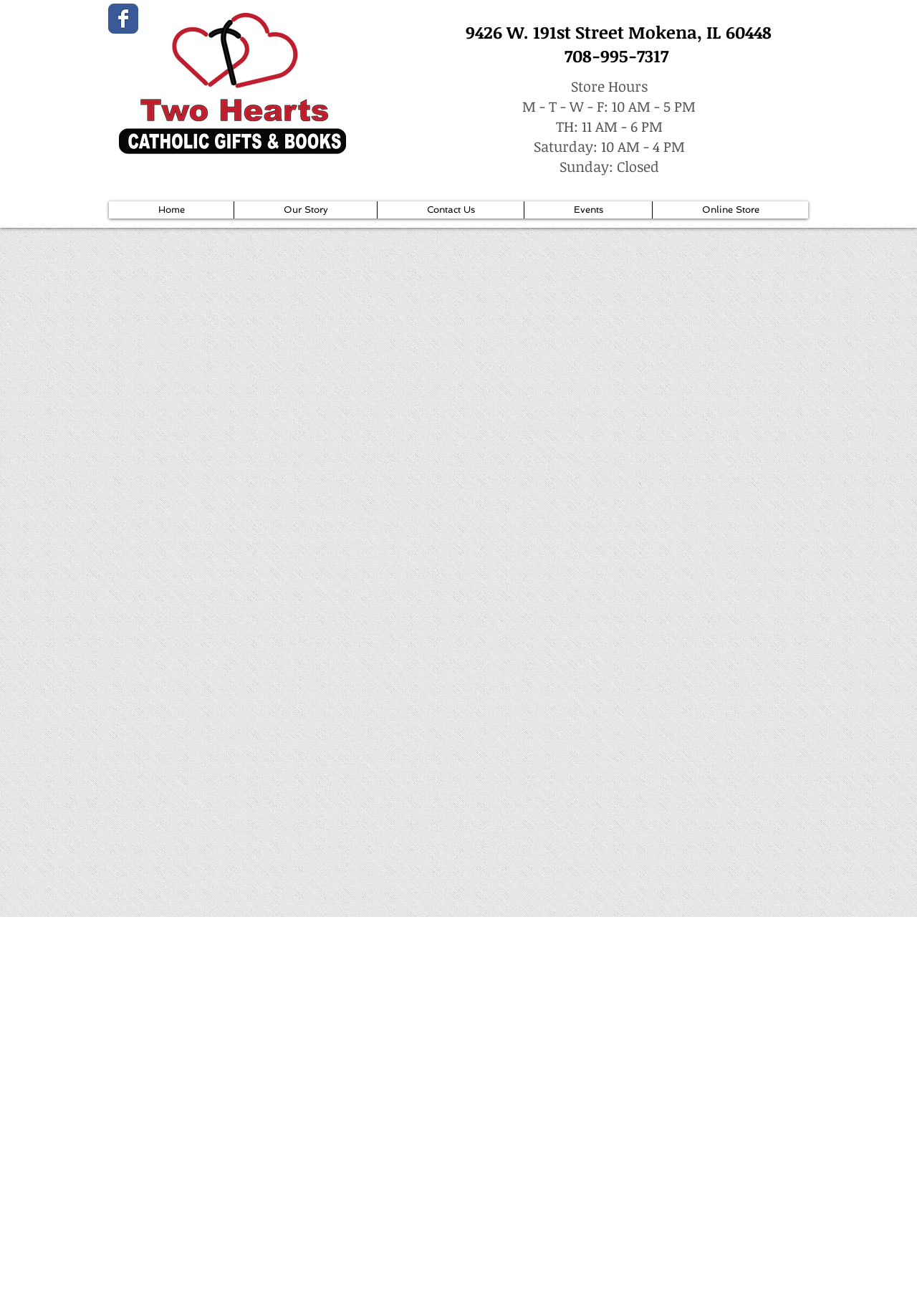Provide a brief response to the question using a single word or phrase: 
What is the store's phone number?

708-995-7317